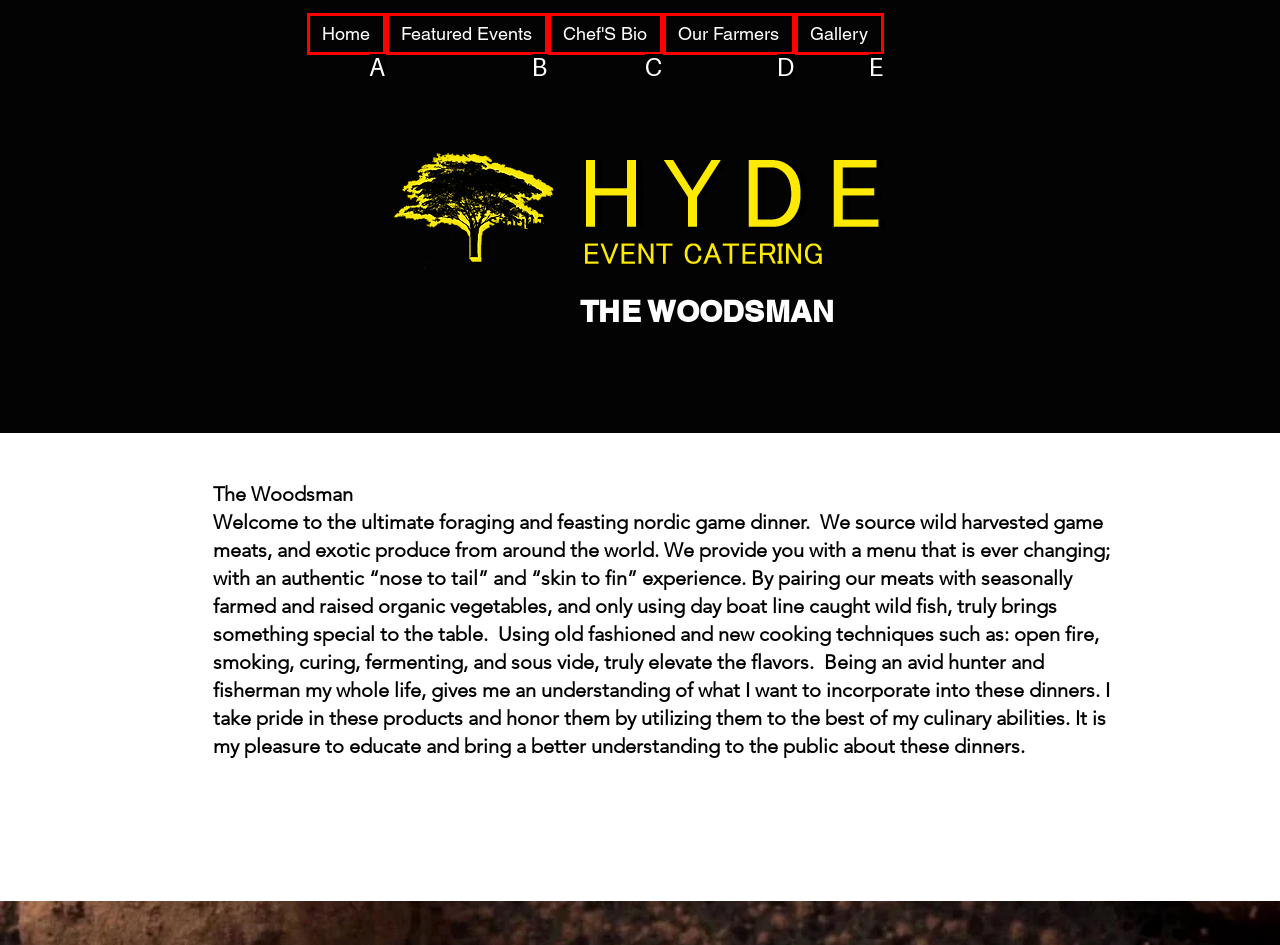Point out the option that best suits the description: Featured Events
Indicate your answer with the letter of the selected choice.

B